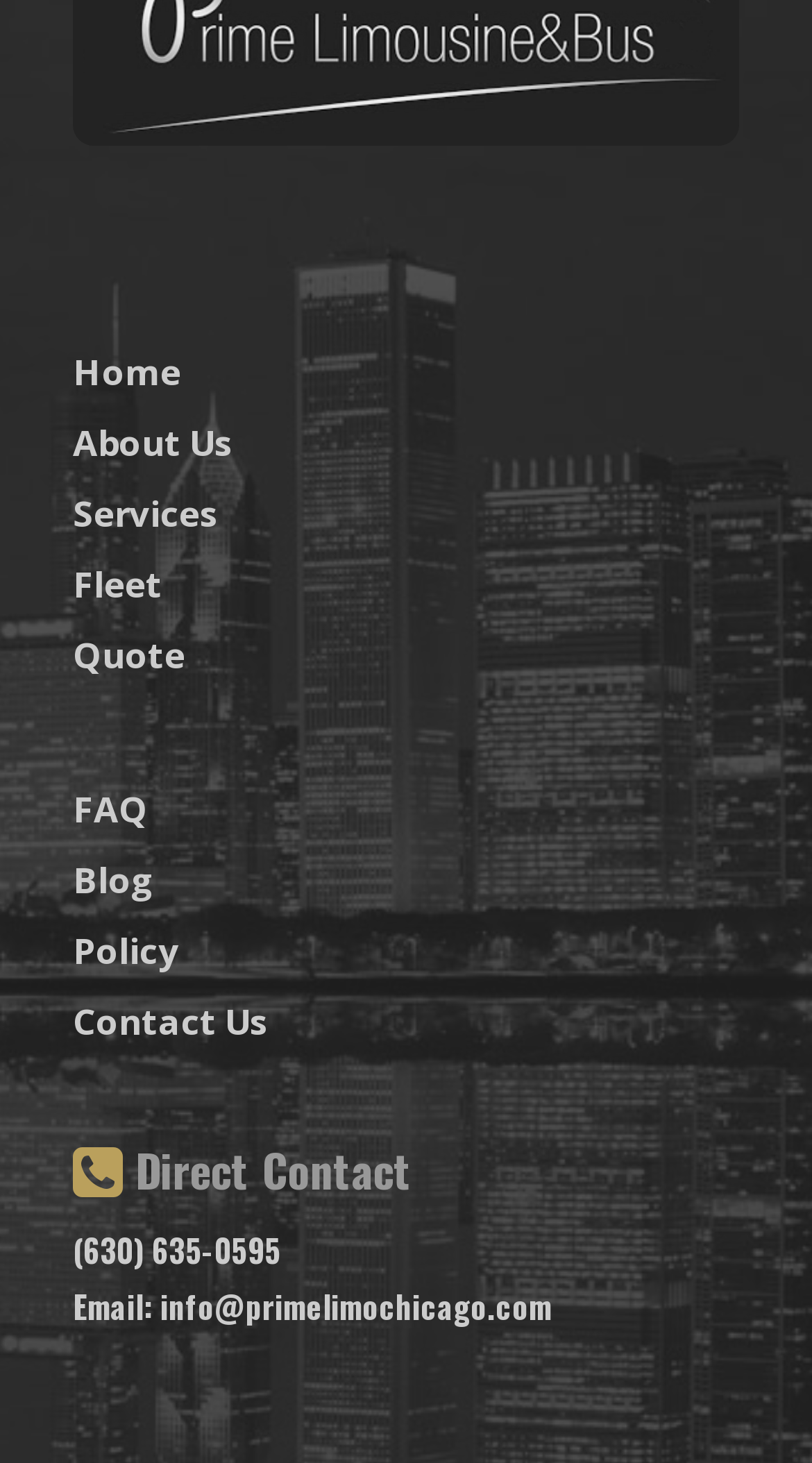Pinpoint the bounding box coordinates of the area that should be clicked to complete the following instruction: "view services". The coordinates must be given as four float numbers between 0 and 1, i.e., [left, top, right, bottom].

[0.09, 0.332, 0.91, 0.369]